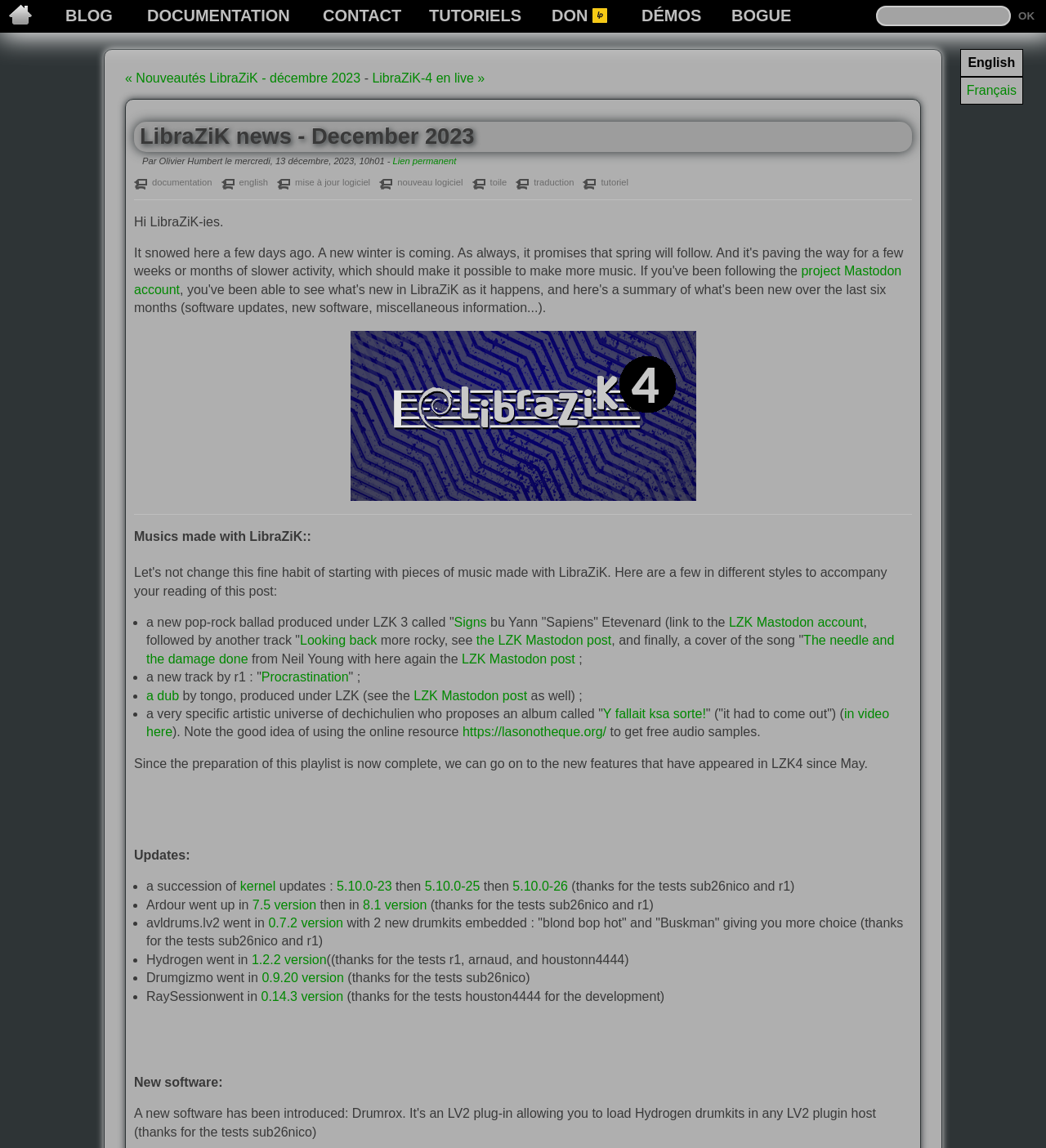Provide a brief response using a word or short phrase to this question:
What is the name of the song produced under LZK 3?

Signs